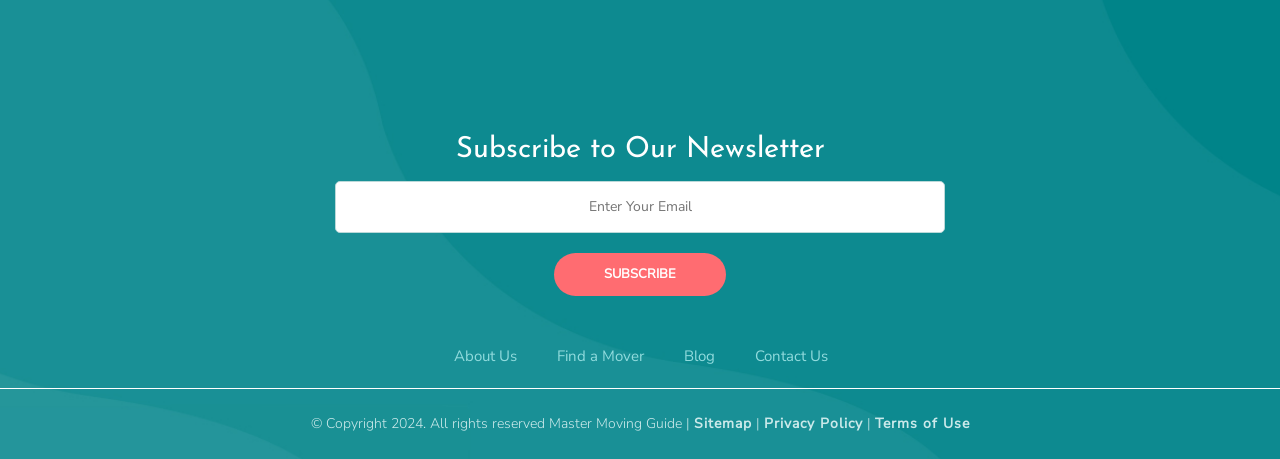Give a succinct answer to this question in a single word or phrase: 
How many links are in the footer?

5